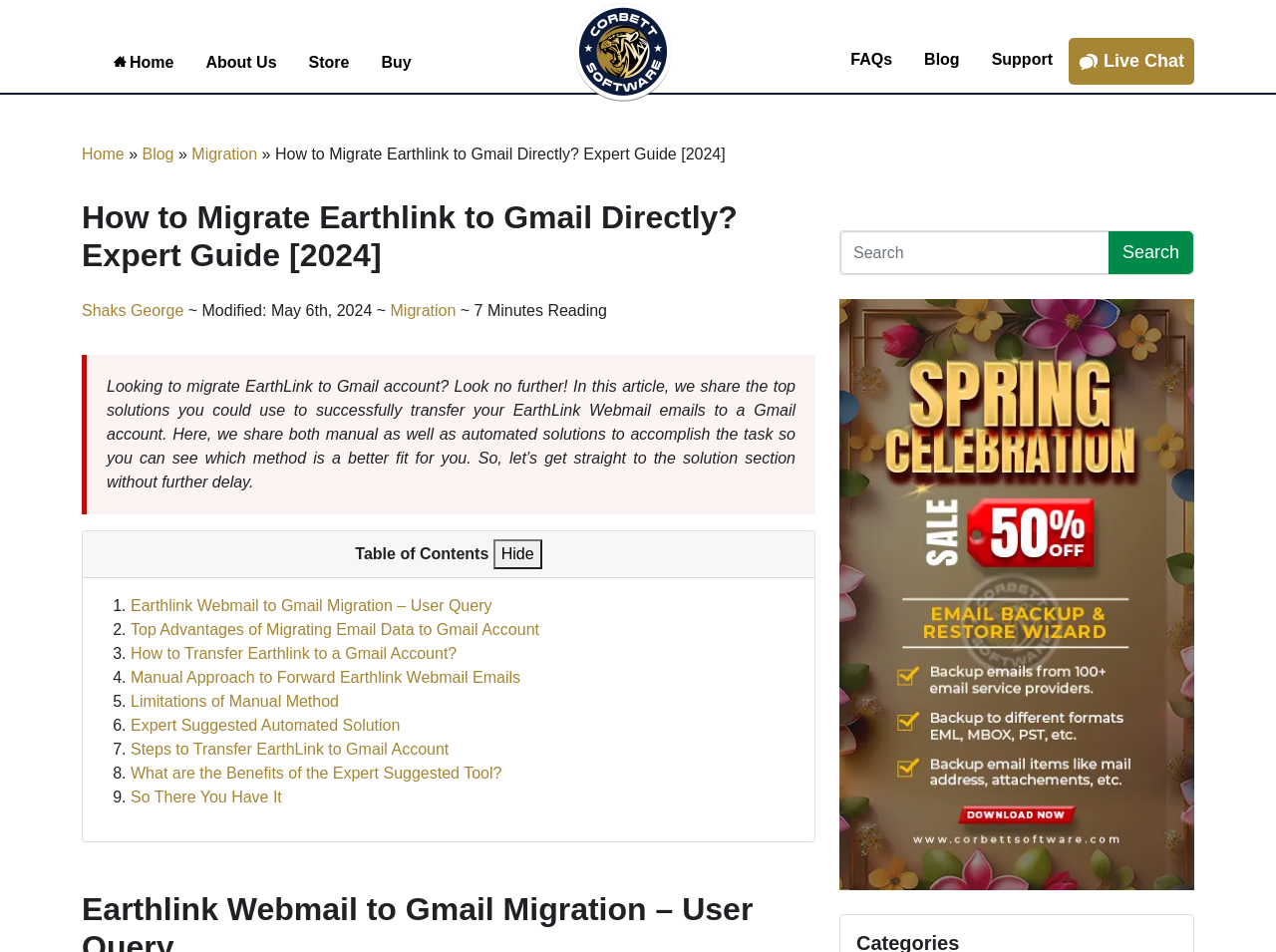Please mark the bounding box coordinates of the area that should be clicked to carry out the instruction: "Click on the 'Blog' link".

[0.712, 0.04, 0.765, 0.084]